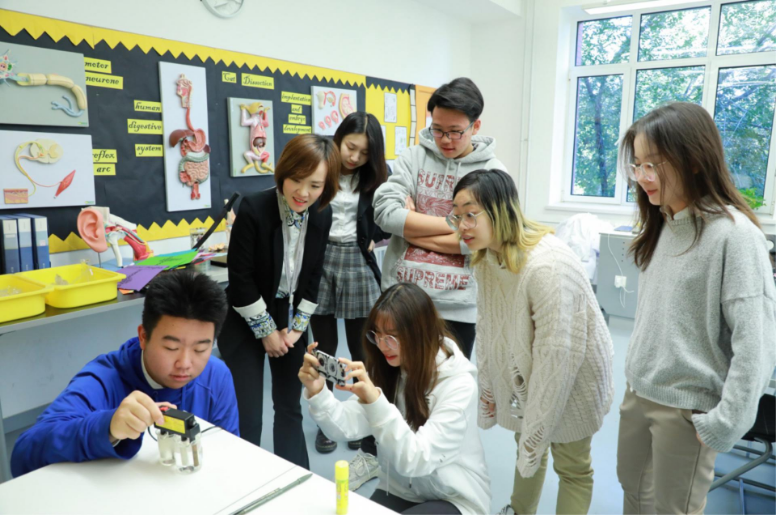Convey a rich and detailed description of the image.

In a vibrant classroom setting filled with educational displays, a group of enthusiastic students engages in a hands-on learning experience. In the foreground, a student in a blue sweatshirt focuses intently on a small robotic device, delicately adjusting it as he explores its mechanics. Nearby, a female student crouches down, capturing the moment with her camera, eager to document this experiment. Around them, their classmates look on with curiosity and excitement, with one teacher observing the students’ interaction and guiding them through the activity. The bright classroom, complemented by windows letting in natural light, creates an inviting atmosphere for this cross-disciplinary lesson, where science and art merge seamlessly, promoting collaborative learning and inquiry. This interactive session took place on the afternoon of November 7, 2019, as part of an innovative educational project at Kaiwen Academy.